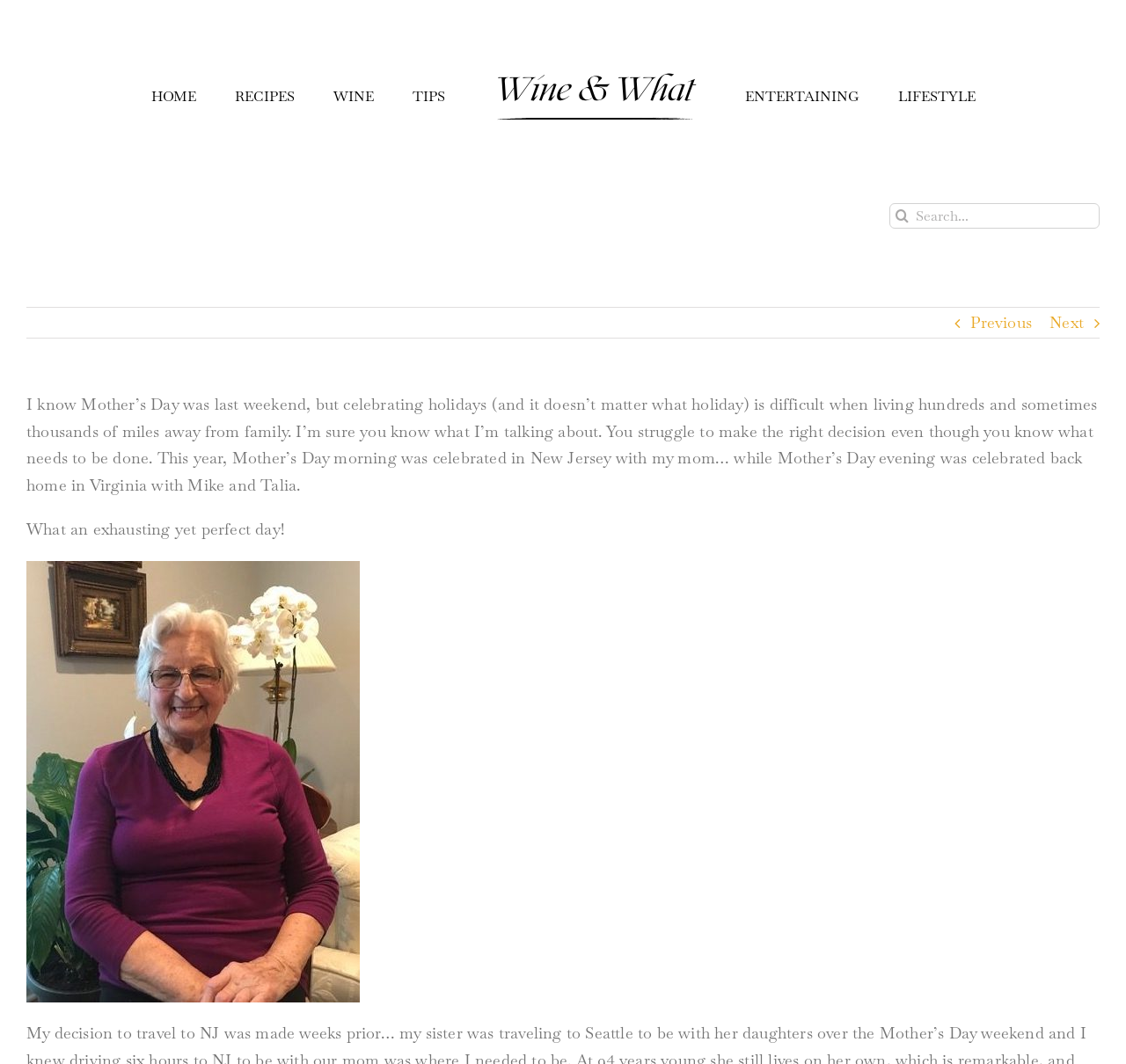Please identify the bounding box coordinates of the clickable area that will fulfill the following instruction: "go to the RECIPES page". The coordinates should be in the format of four float numbers between 0 and 1, i.e., [left, top, right, bottom].

[0.191, 0.056, 0.279, 0.125]